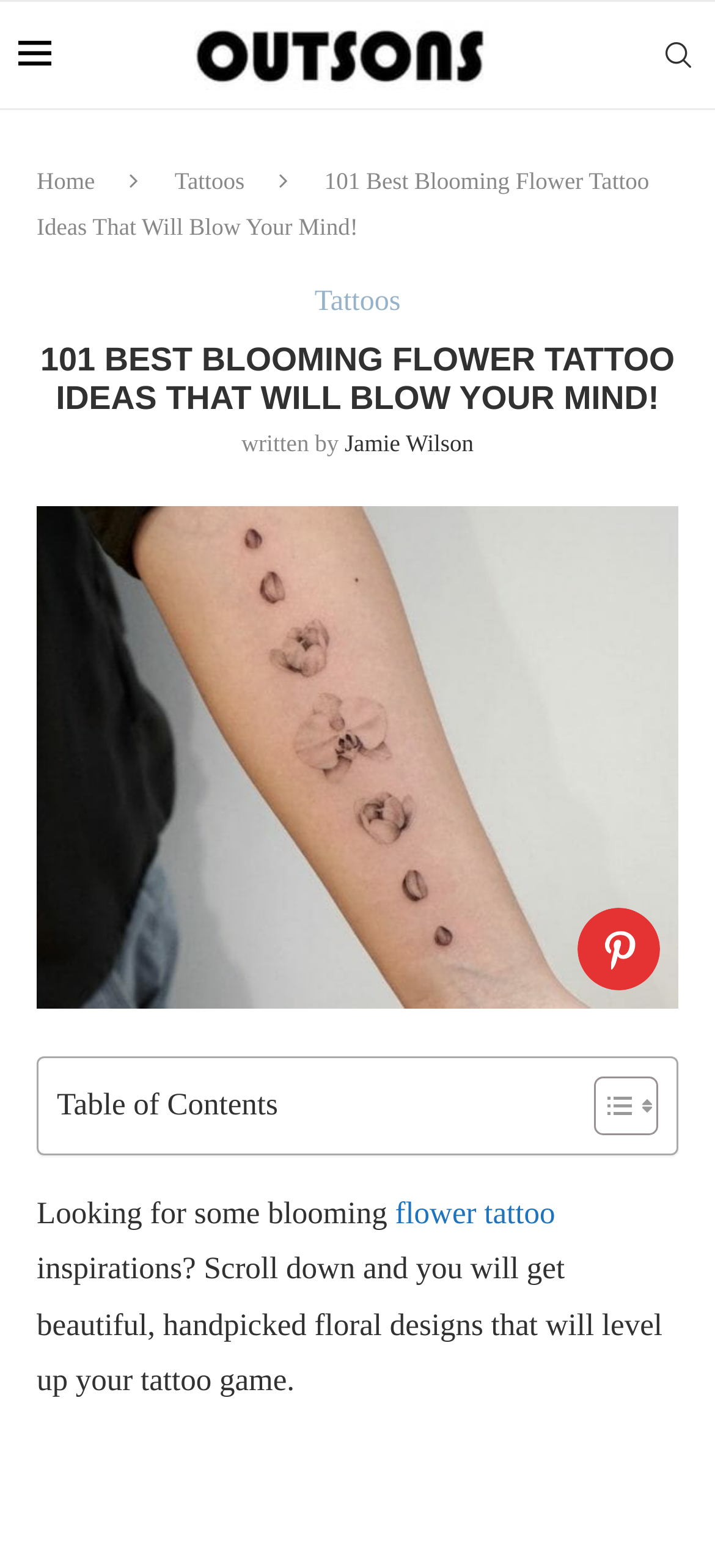Please pinpoint the bounding box coordinates for the region I should click to adhere to this instruction: "view tattoos".

[0.244, 0.106, 0.342, 0.124]